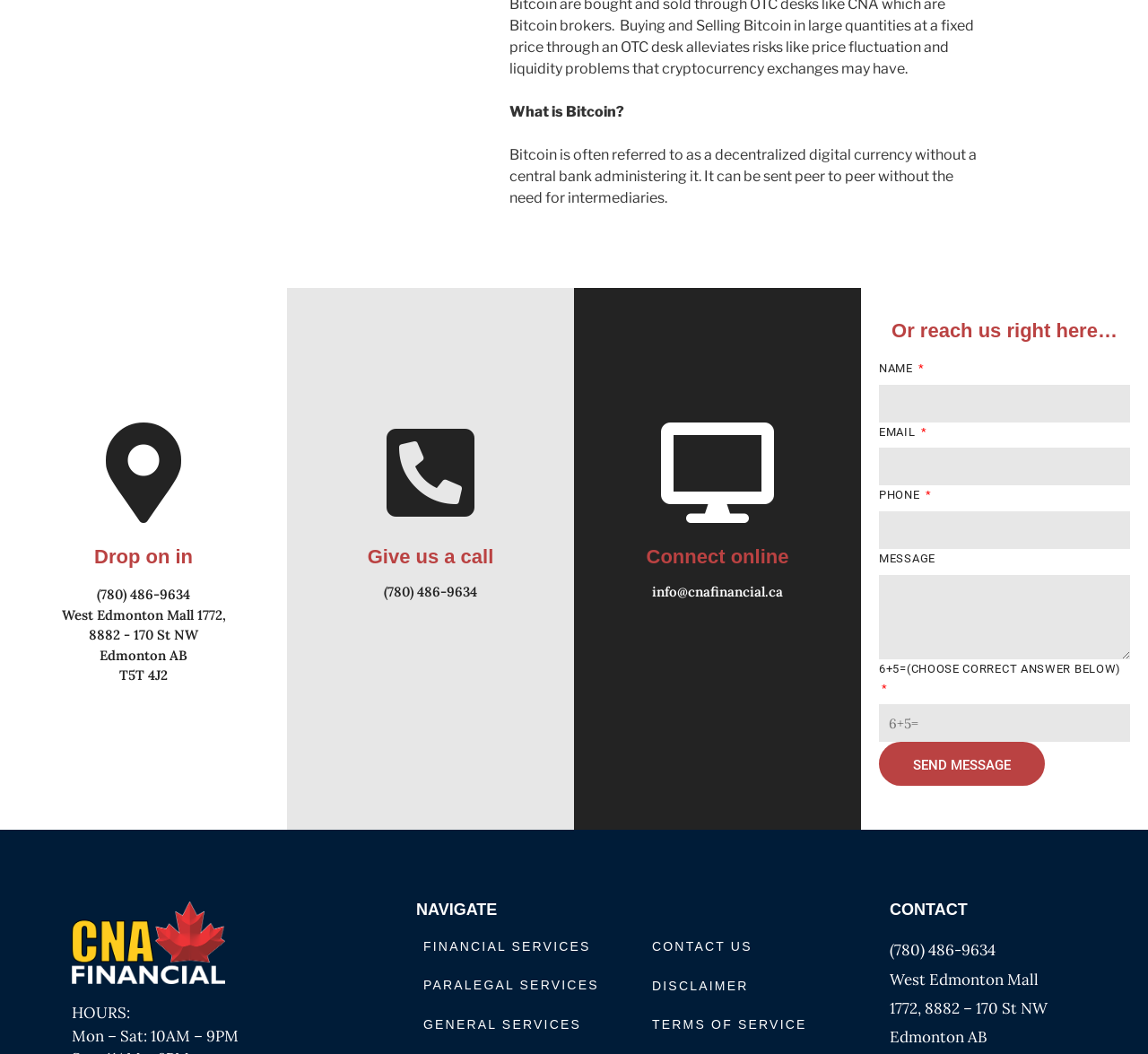Please give a succinct answer to the question in one word or phrase:
What is the address of the business?

West Edmonton Mall 1772, 8882 – 170 St NW Edmonton AB T5T 4J2